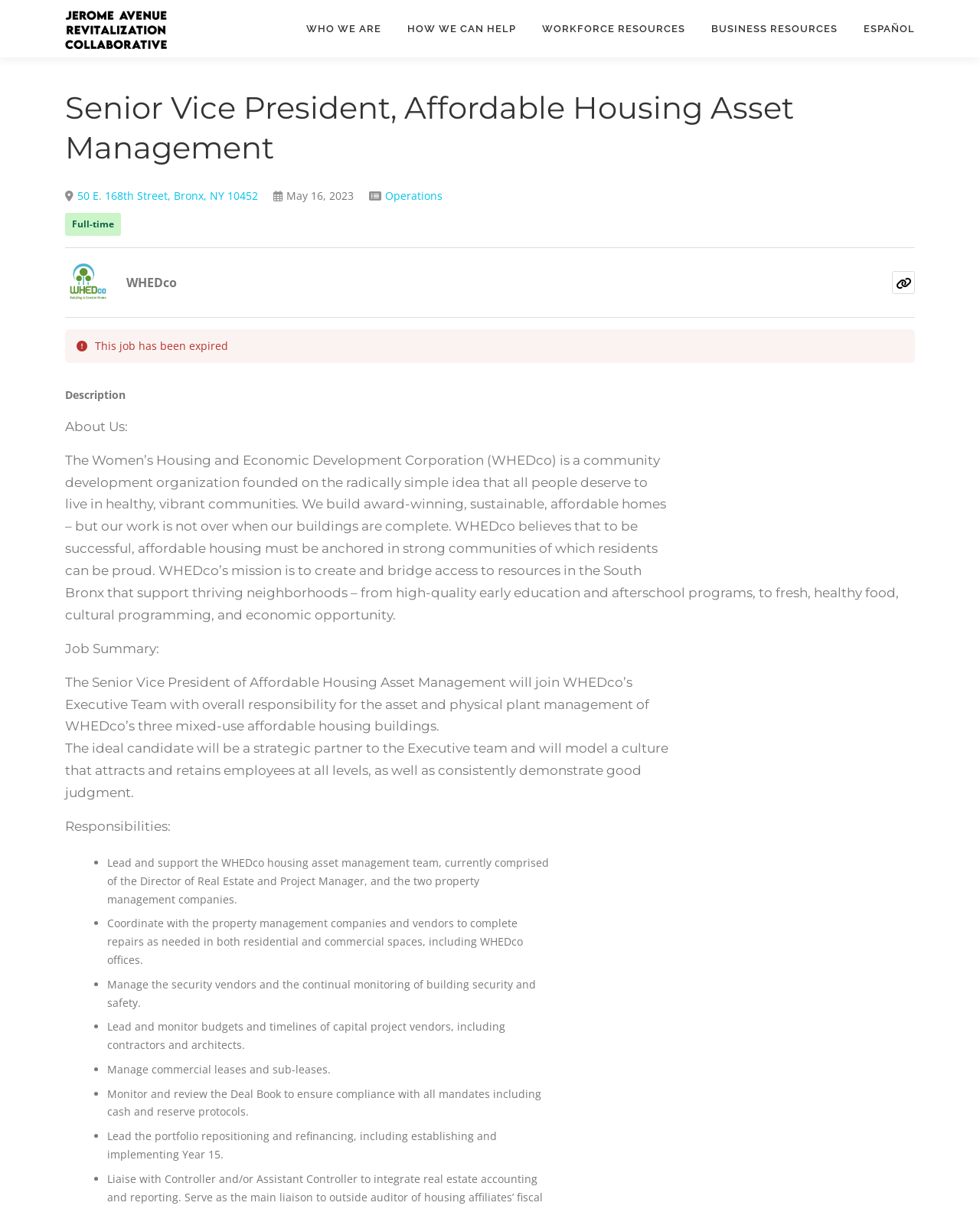Answer with a single word or phrase: 
What is the job title of the job posting?

Senior Vice President